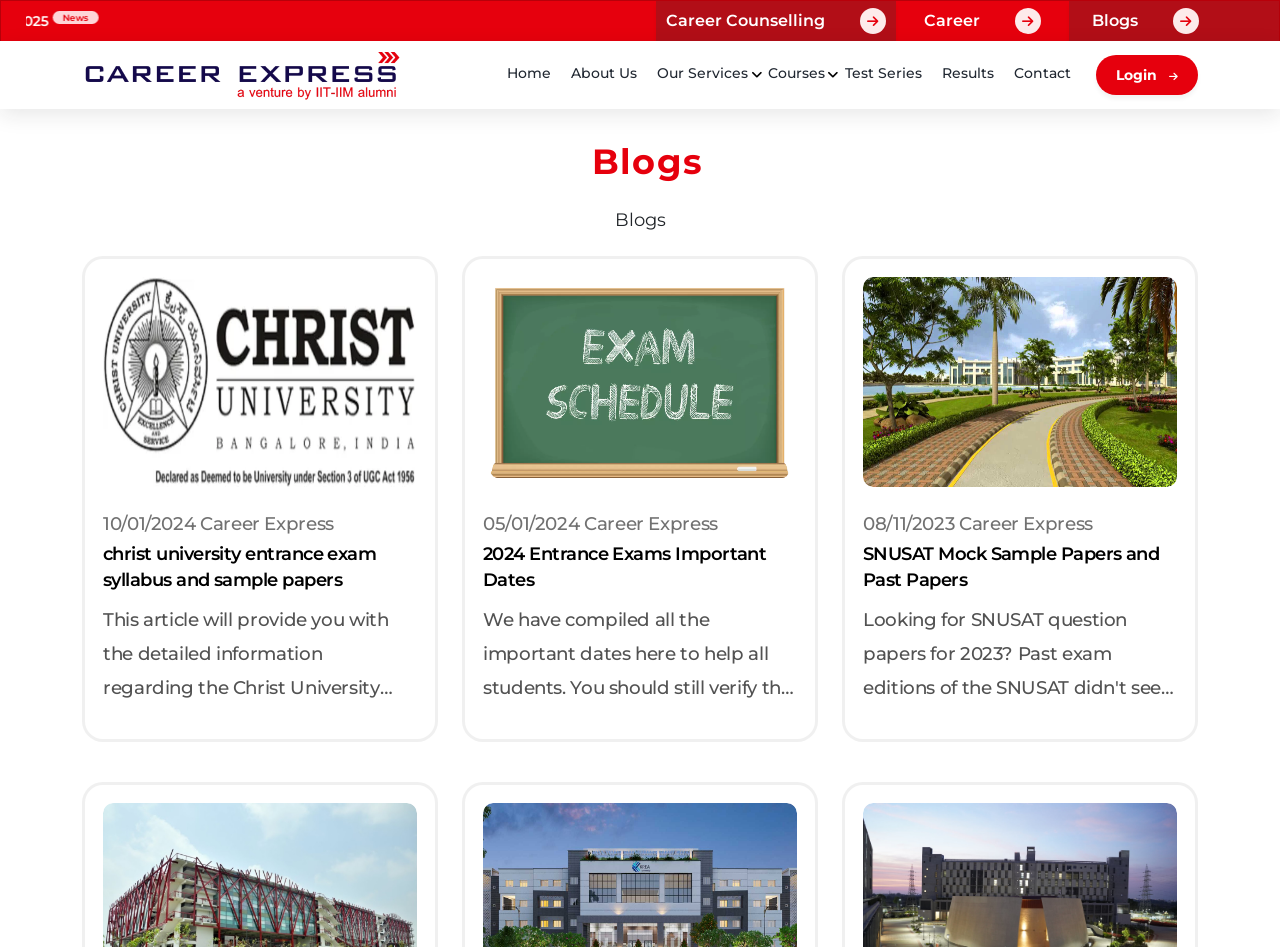What is the name of the university mentioned in the first blog post?
Answer the question with a single word or phrase, referring to the image.

Christ University